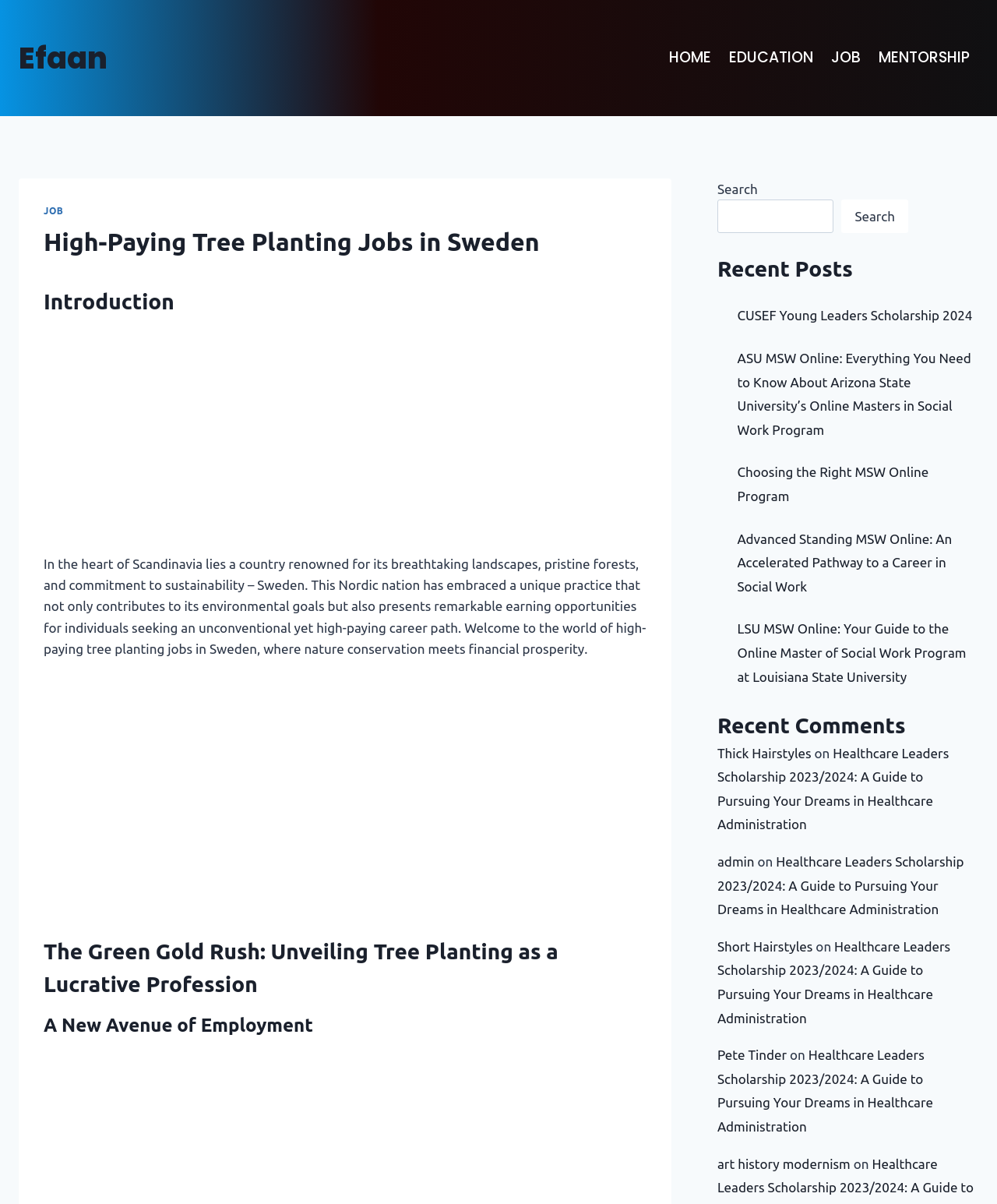Provide a single word or phrase answer to the question: 
How many navigation links are there?

4